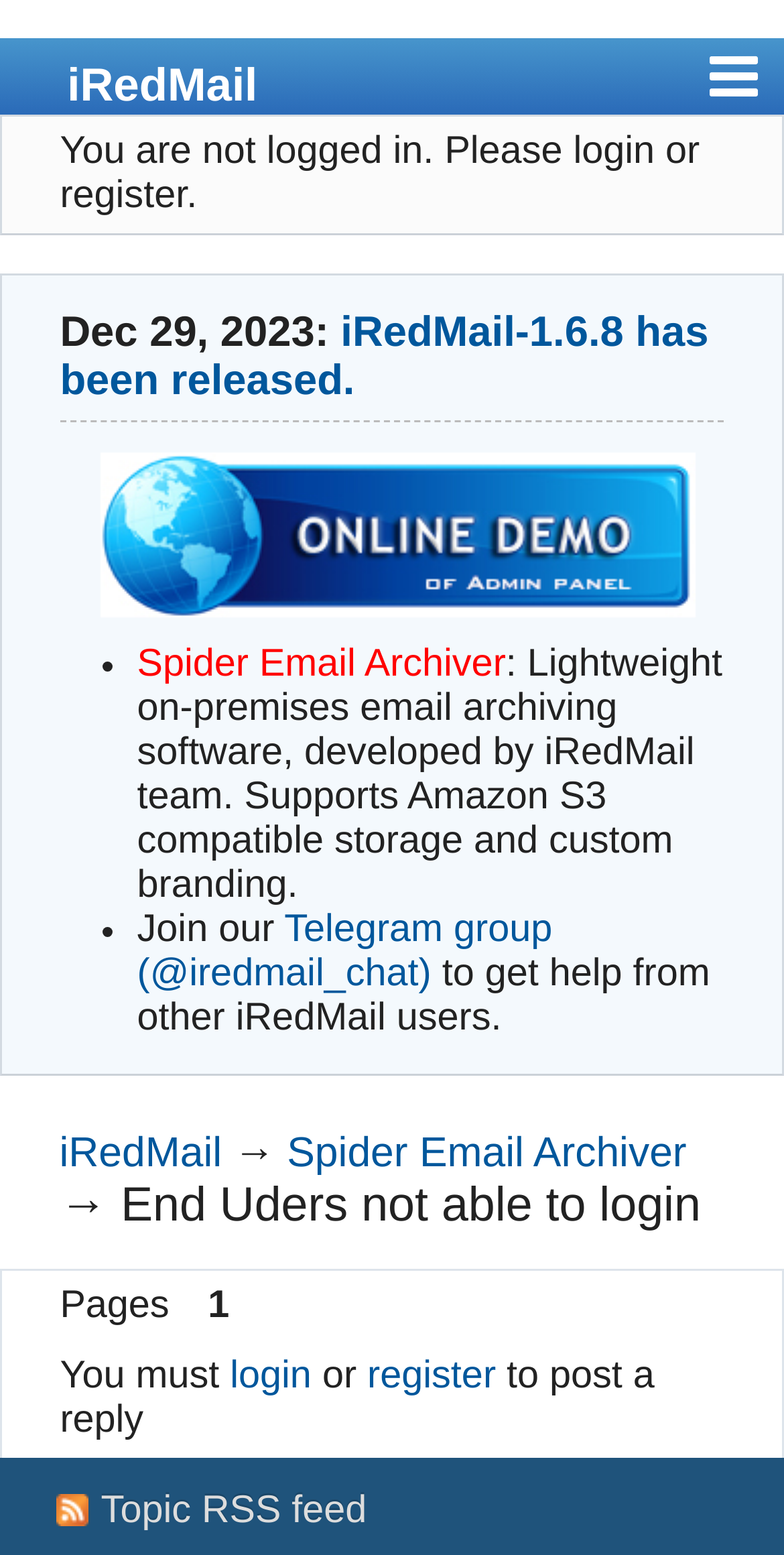What is the latest release of iRedMail?
Please provide a single word or phrase as the answer based on the screenshot.

iRedMail-1.6.8